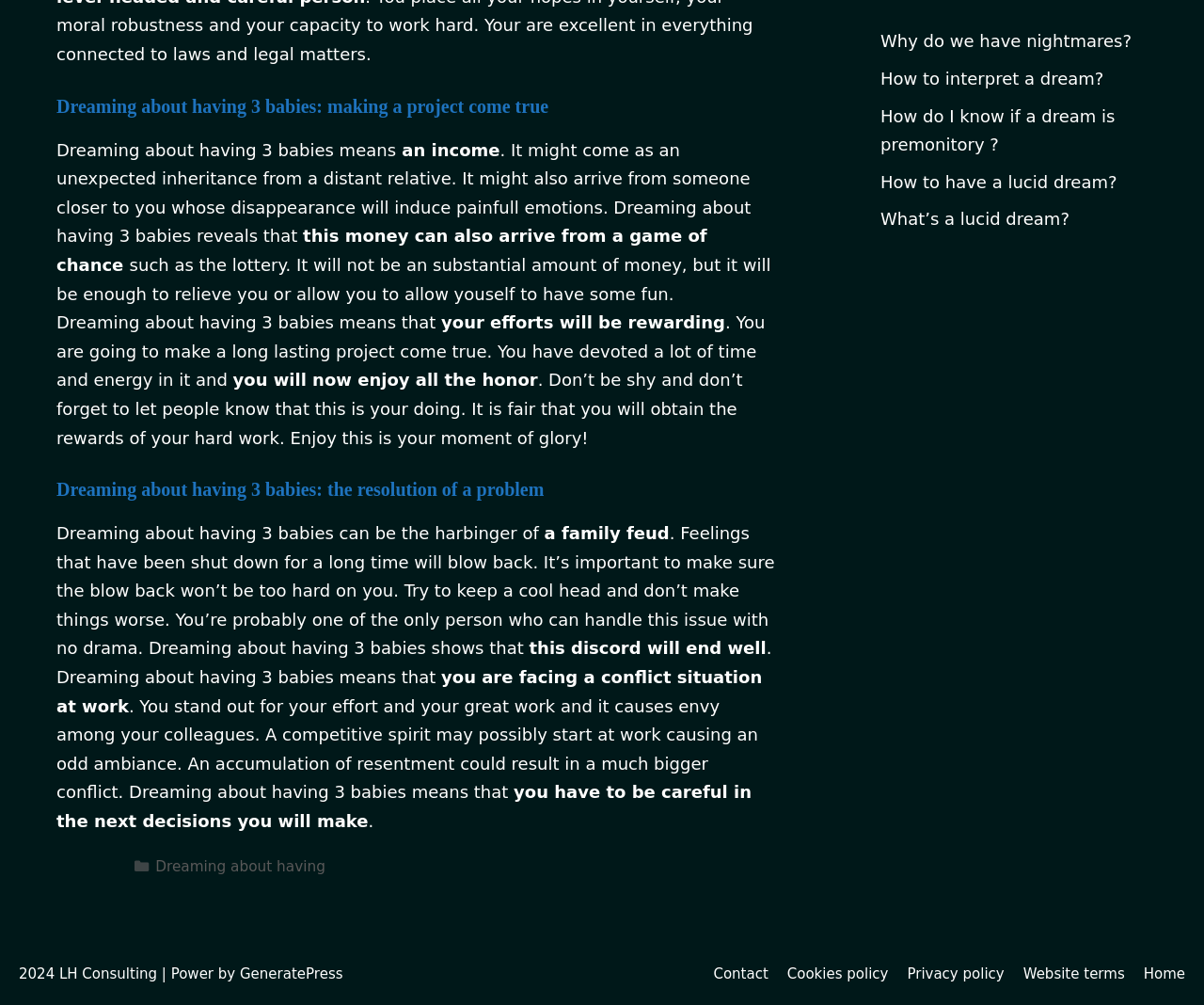Find the bounding box coordinates of the clickable element required to execute the following instruction: "Click on 'Dreaming about having'". Provide the coordinates as four float numbers between 0 and 1, i.e., [left, top, right, bottom].

[0.129, 0.854, 0.27, 0.871]